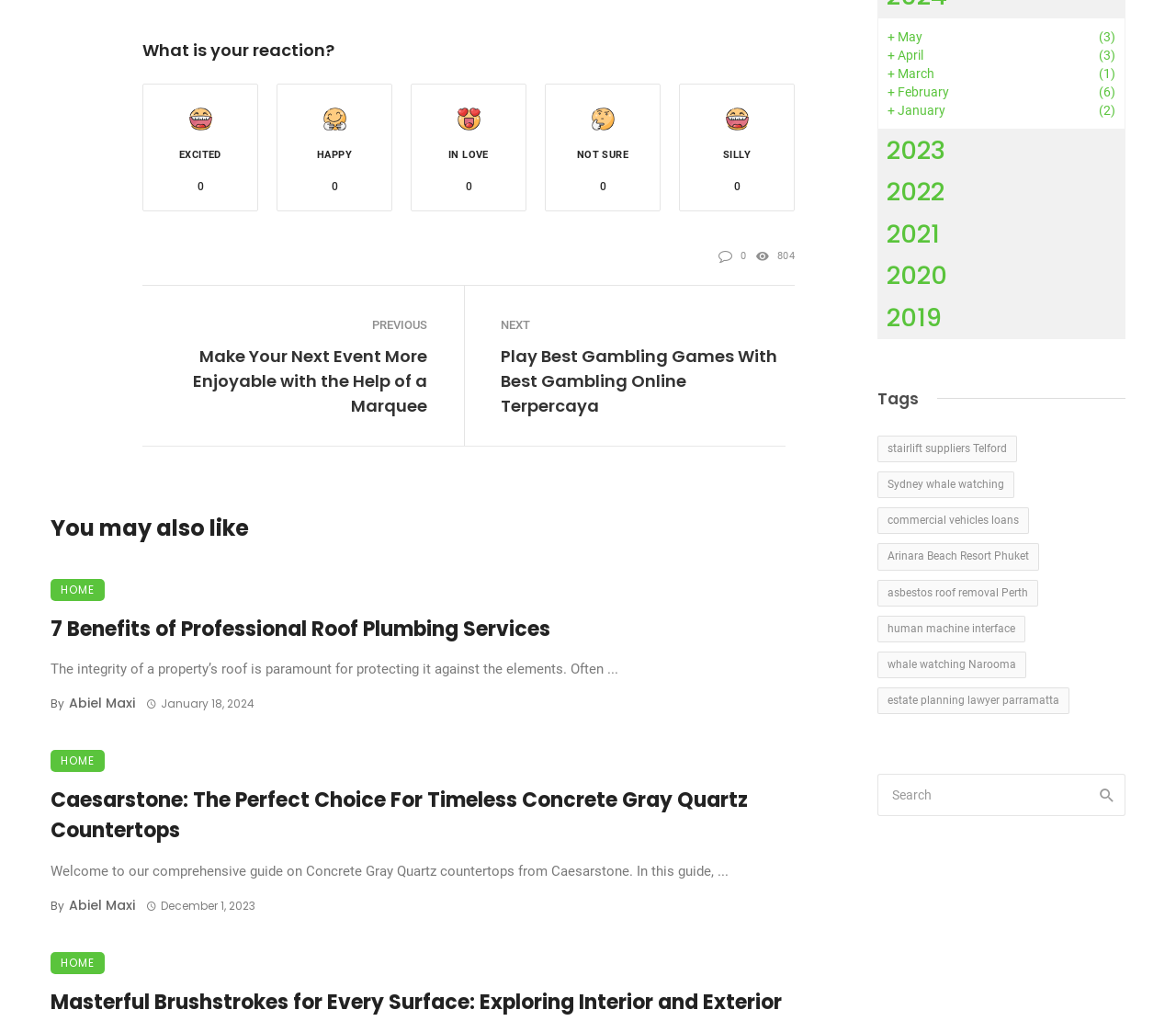Can you find the bounding box coordinates for the element to click on to achieve the instruction: "Search for something"?

[0.746, 0.758, 0.957, 0.799]